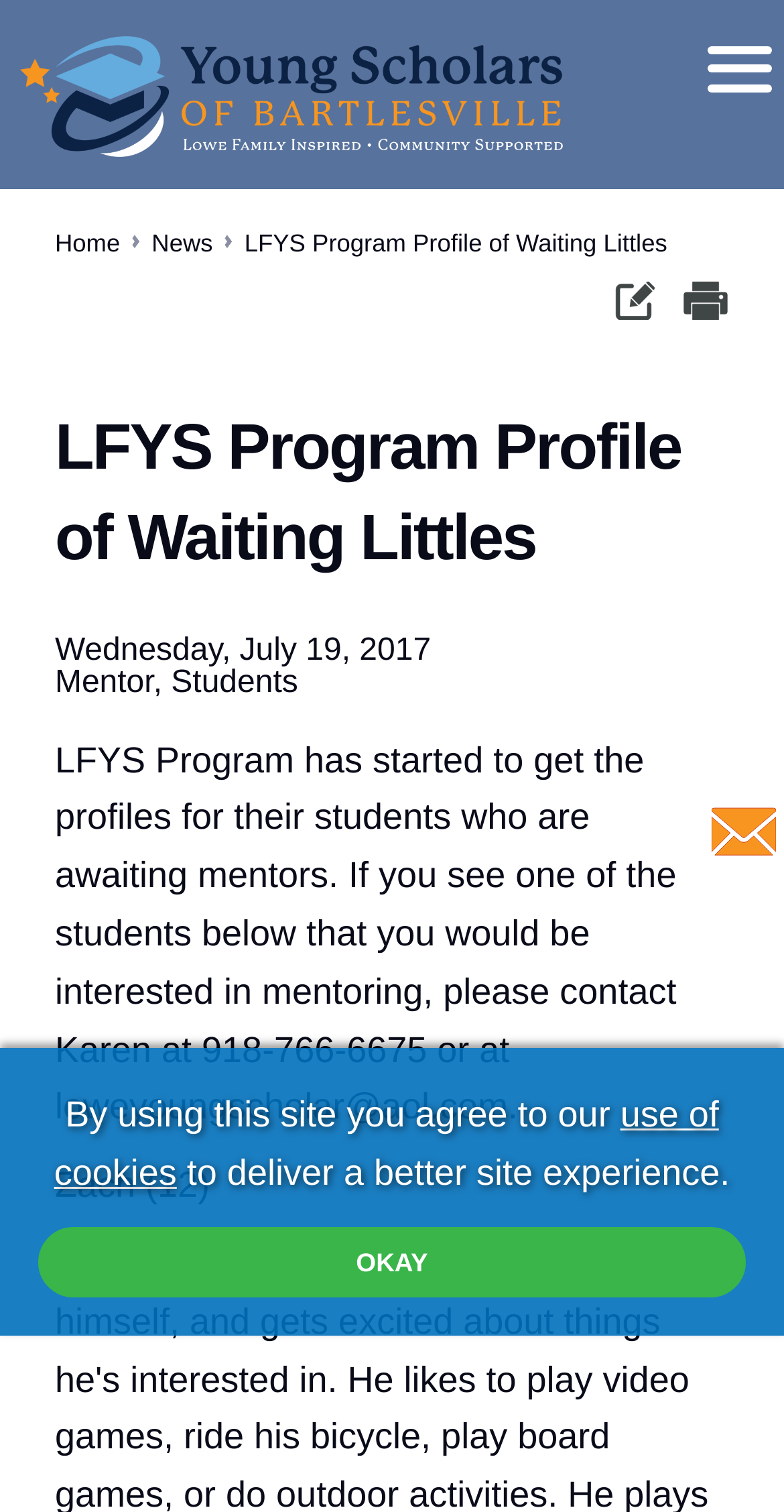Can you pinpoint the bounding box coordinates for the clickable element required for this instruction: "Scroll to Top"? The coordinates should be four float numbers between 0 and 1, i.e., [left, top, right, bottom].

[0.906, 0.813, 0.979, 0.851]